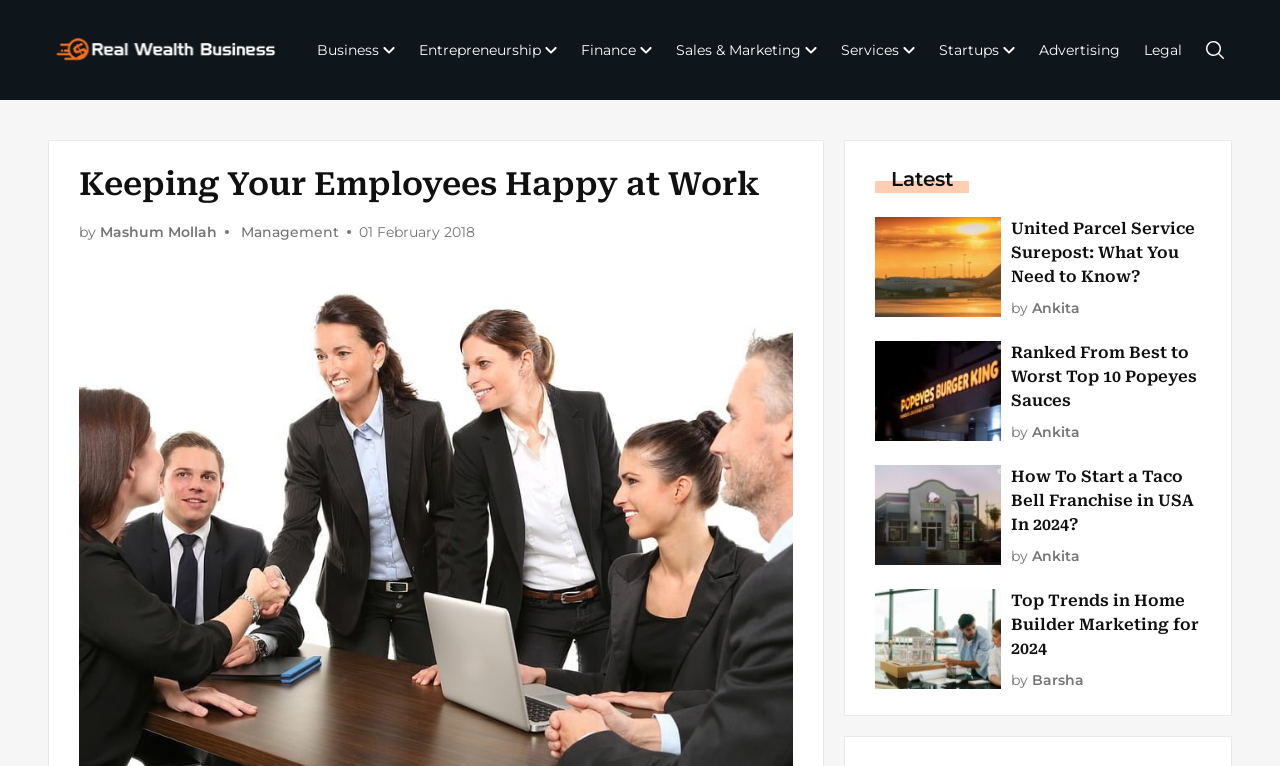Please mark the clickable region by giving the bounding box coordinates needed to complete this instruction: "Search using the search button".

[0.942, 0.054, 0.956, 0.077]